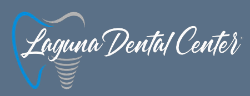What is the background color of the logo?
Look at the image and answer the question with a single word or phrase.

muted gray